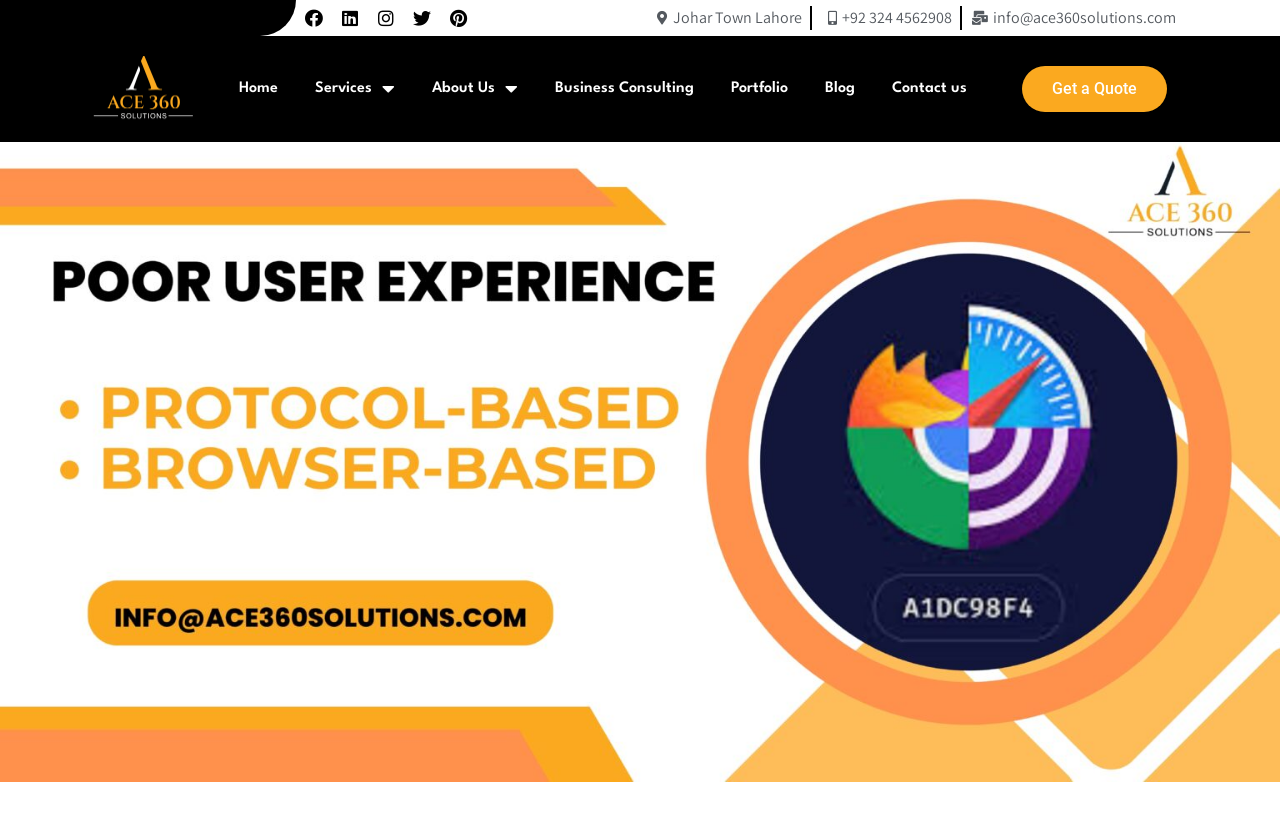Identify the coordinates of the bounding box for the element that must be clicked to accomplish the instruction: "View Facebook page".

[0.231, 0.0, 0.26, 0.044]